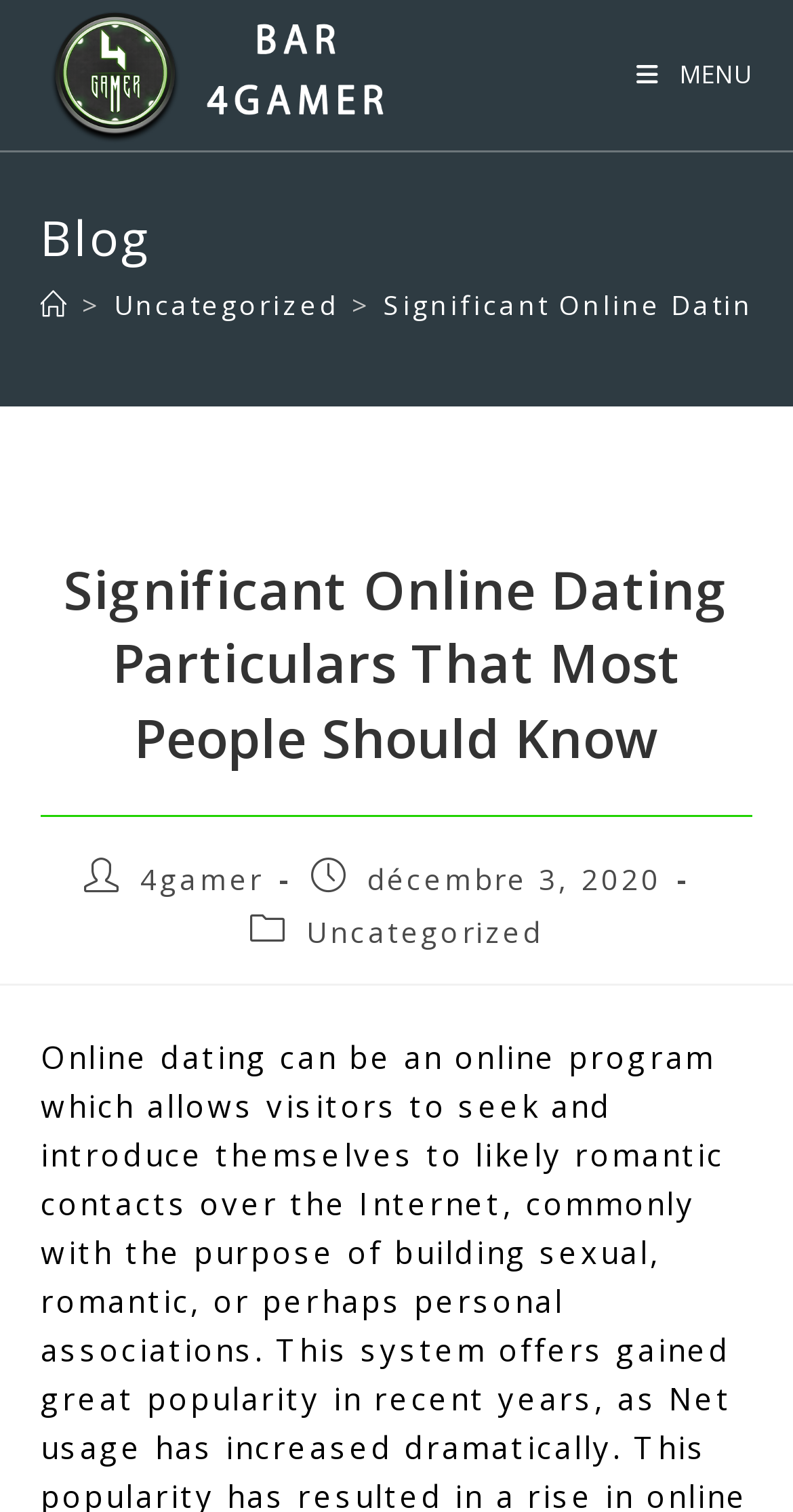Create a detailed narrative describing the layout and content of the webpage.

This webpage is about online dating, specifically discussing significant particulars that most people should know. At the top left corner, there is a logo of "4Gamer" with a link to the website. Next to it, there is a "Menu mobile" link. Below the logo, there is a header section with a "Blog" heading and a navigation menu labeled "Fil d'Ariane" which contains links to "Accueil" and "Uncategorized" with a ">" symbol in between.

The main content of the webpage is a blog post titled "Significant Online Dating Particulars That Most People Should Know". The title is centered at the top of the main content area. Below the title, there is information about the author and publication date, including the text "Auteur/autrice de la publication:", a link to "4gamer", "Publication publiée:", and the date "décembre 3, 2020". 

Further down, there is a section labeled "Post category:" with a link to "Uncategorized". The overall structure of the webpage is divided into sections, with clear headings and concise text, making it easy to navigate and read.